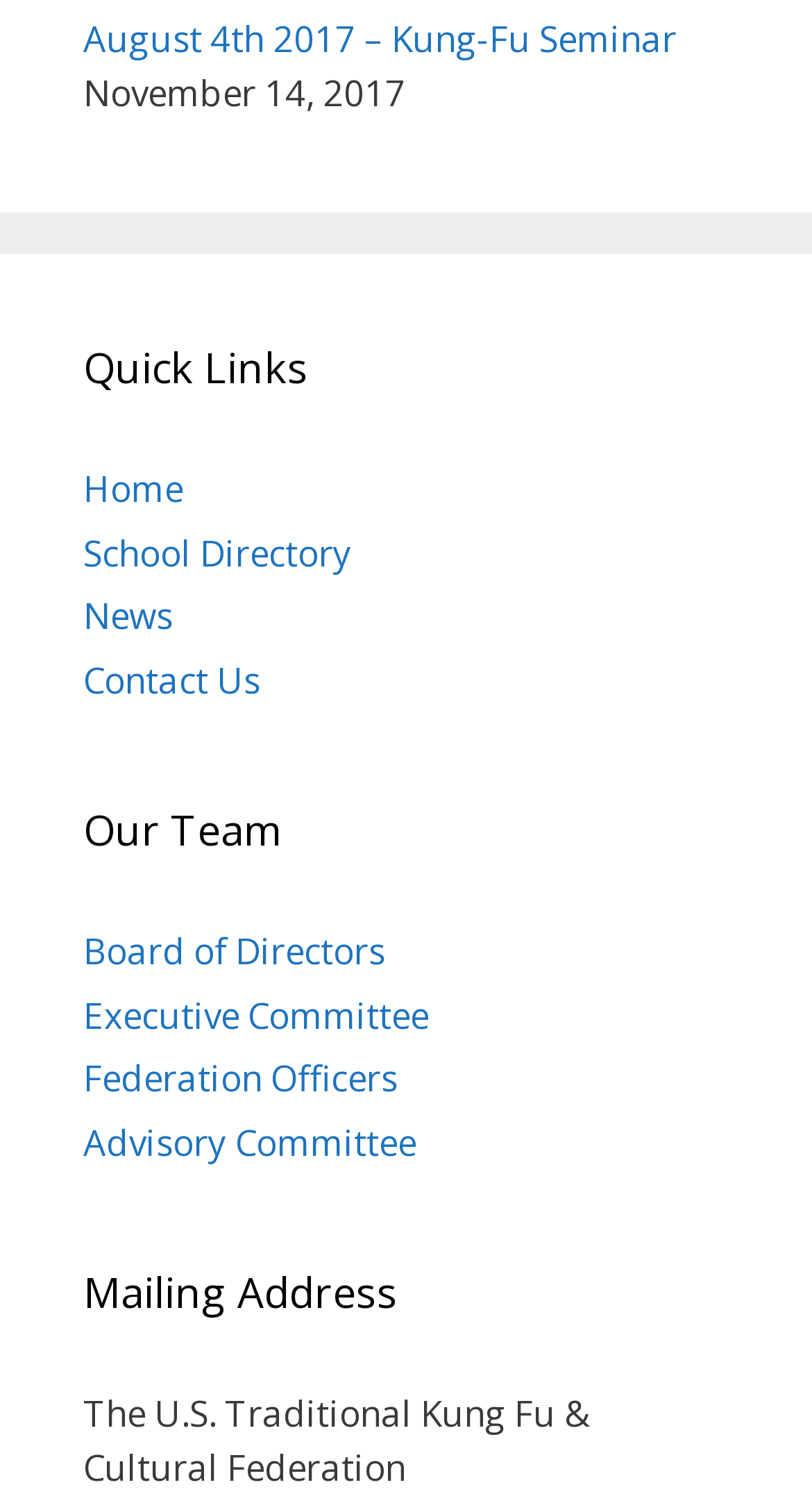Please find the bounding box coordinates of the element that needs to be clicked to perform the following instruction: "go to Home page". The bounding box coordinates should be four float numbers between 0 and 1, represented as [left, top, right, bottom].

[0.103, 0.309, 0.226, 0.341]